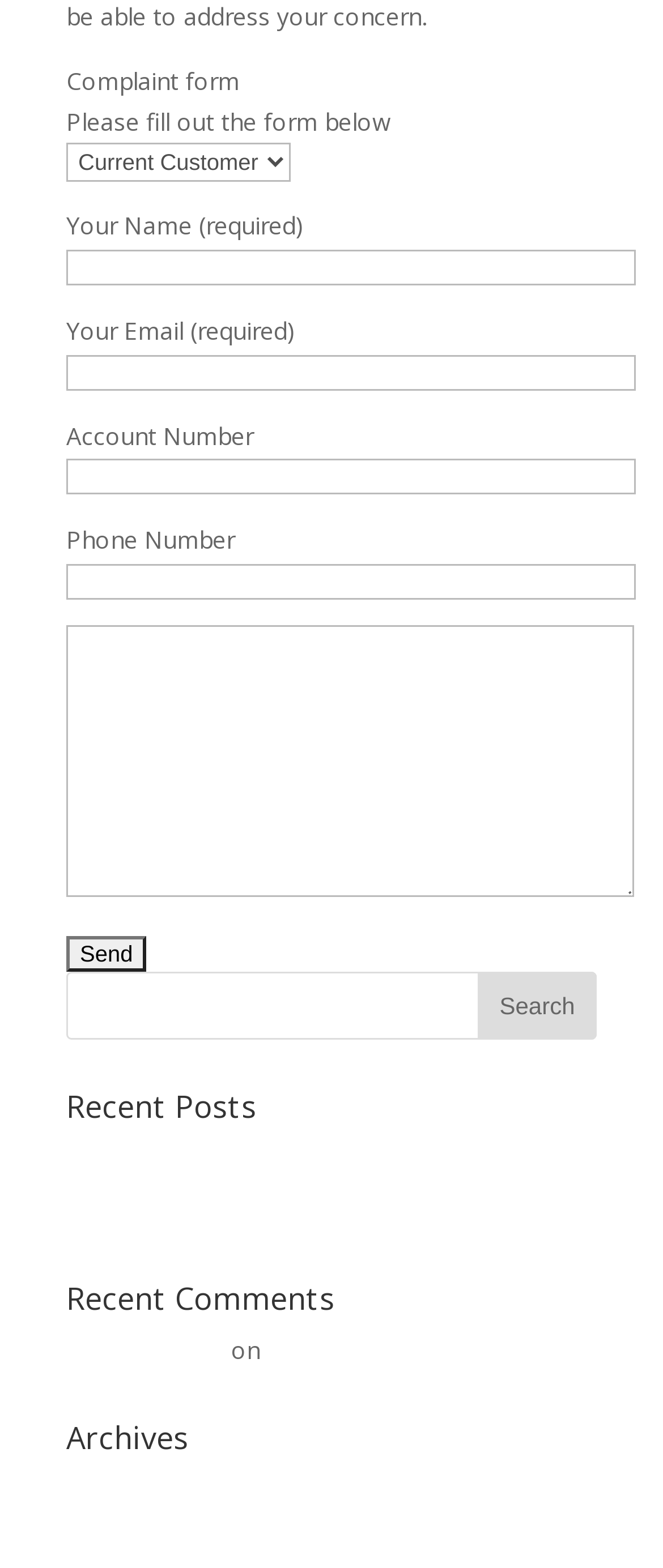Please provide the bounding box coordinates in the format (top-left x, top-left y, bottom-right x, bottom-right y). Remember, all values are floating point numbers between 0 and 1. What is the bounding box coordinate of the region described as: name="accountNumber"

[0.1, 0.293, 0.959, 0.316]